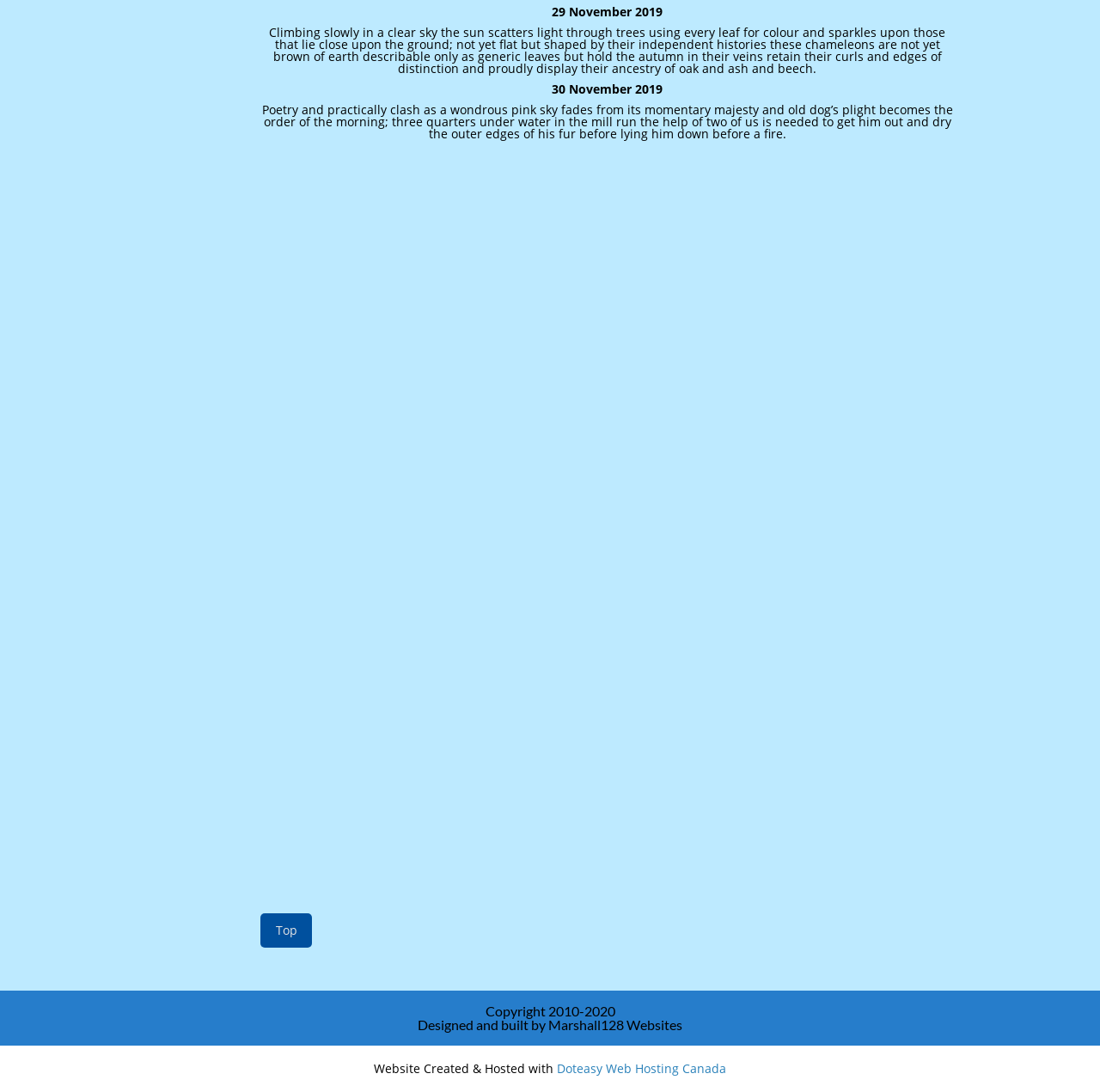Answer in one word or a short phrase: 
What is the date of the first poem?

29 November 2019